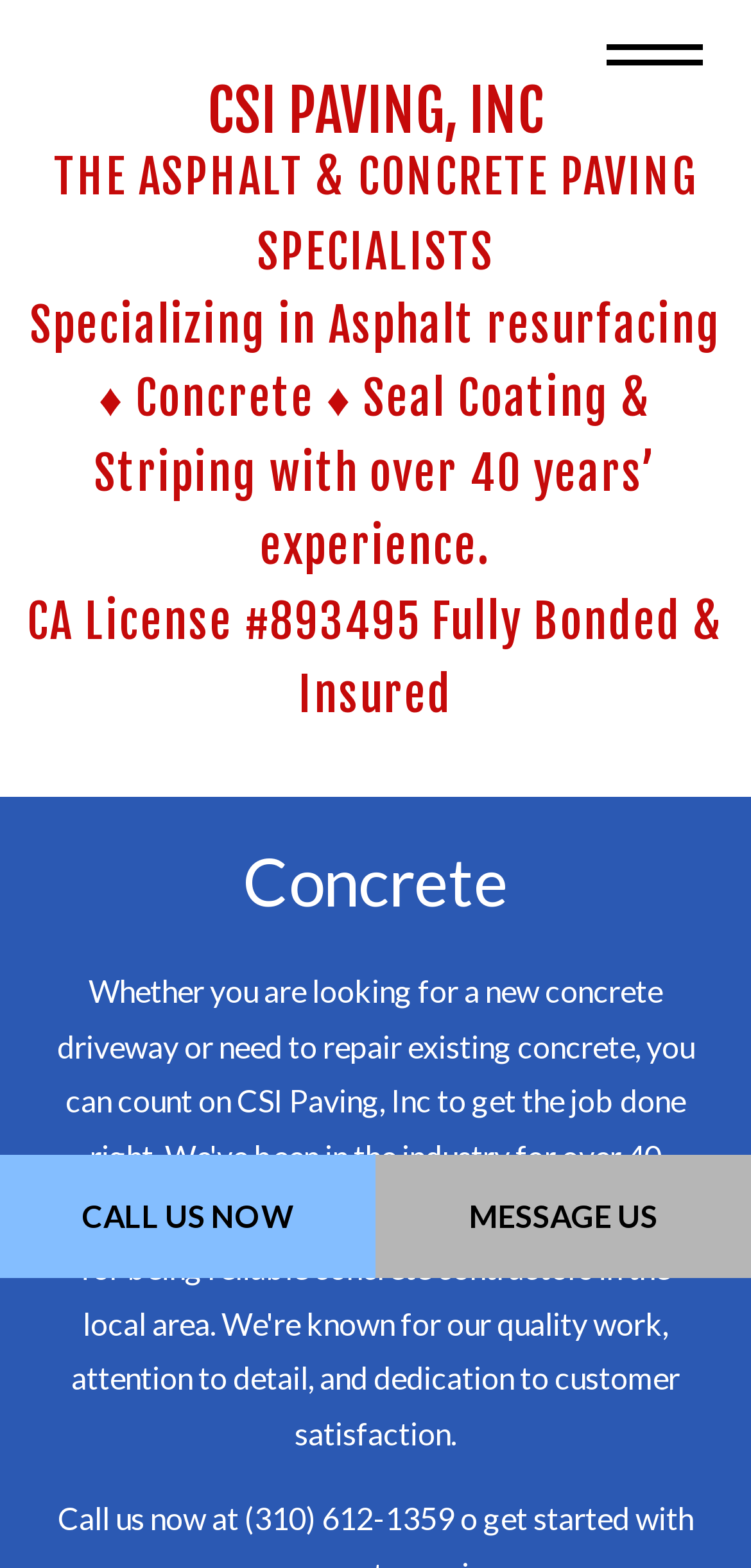Find and extract the text of the primary heading on the webpage.

CSI PAVING, INC